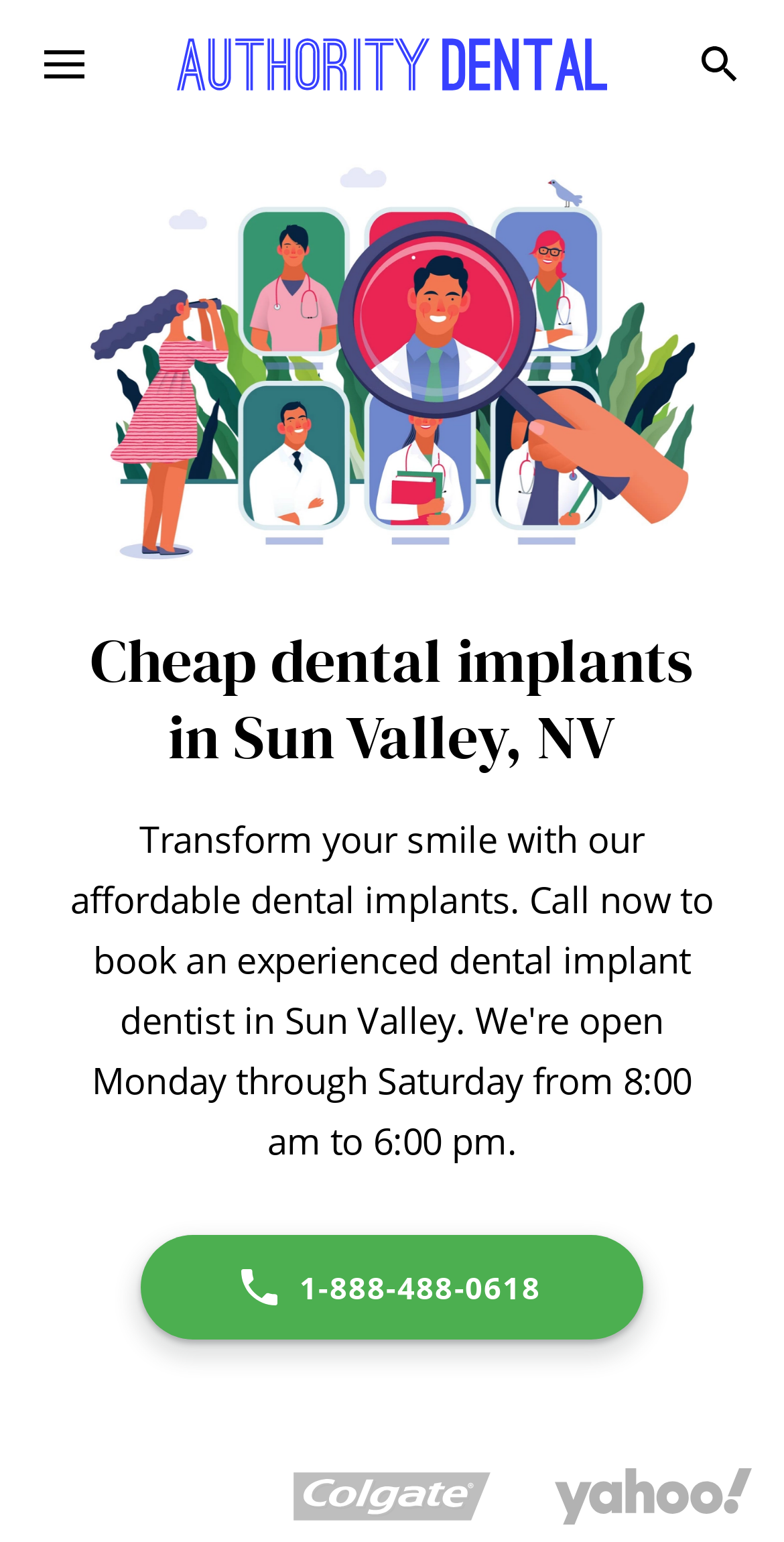Determine the bounding box coordinates of the UI element that matches the following description: "alt="Authority Dental"". The coordinates should be four float numbers between 0 and 1 in the format [left, top, right, bottom].

[0.226, 0.0, 0.774, 0.083]